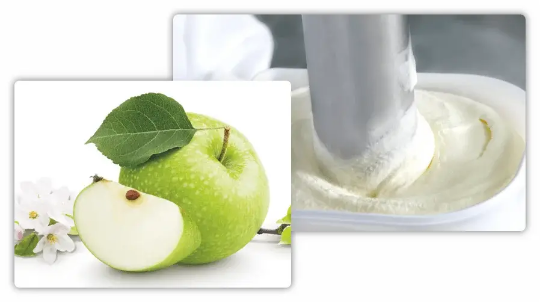Respond with a single word or phrase for the following question: 
What do the blossoms and leaves symbolize?

Natural ingredients